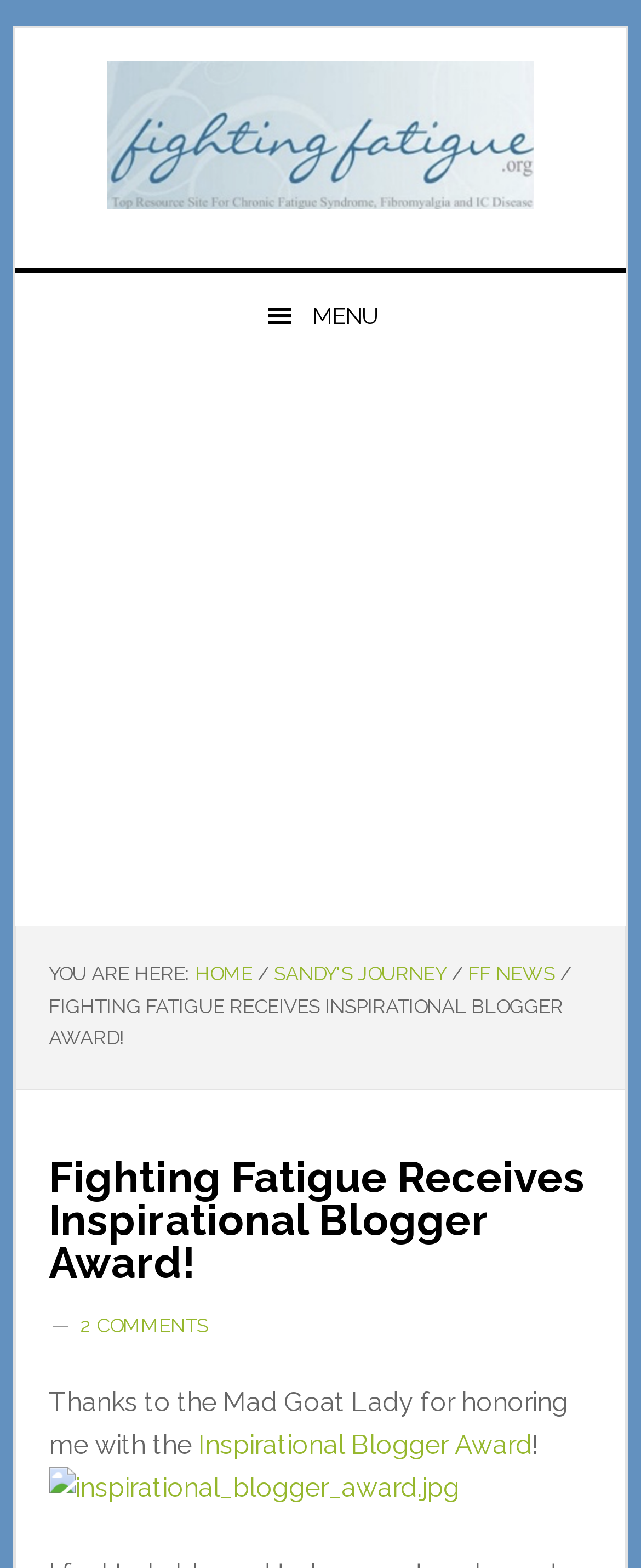Refer to the image and provide an in-depth answer to the question: 
What is the image on the webpage?

I found this answer by looking at the image element on the webpage, which is described as 'inspirational_blogger_award.jpg', suggesting that the image is related to the Inspirational Blogger Award.